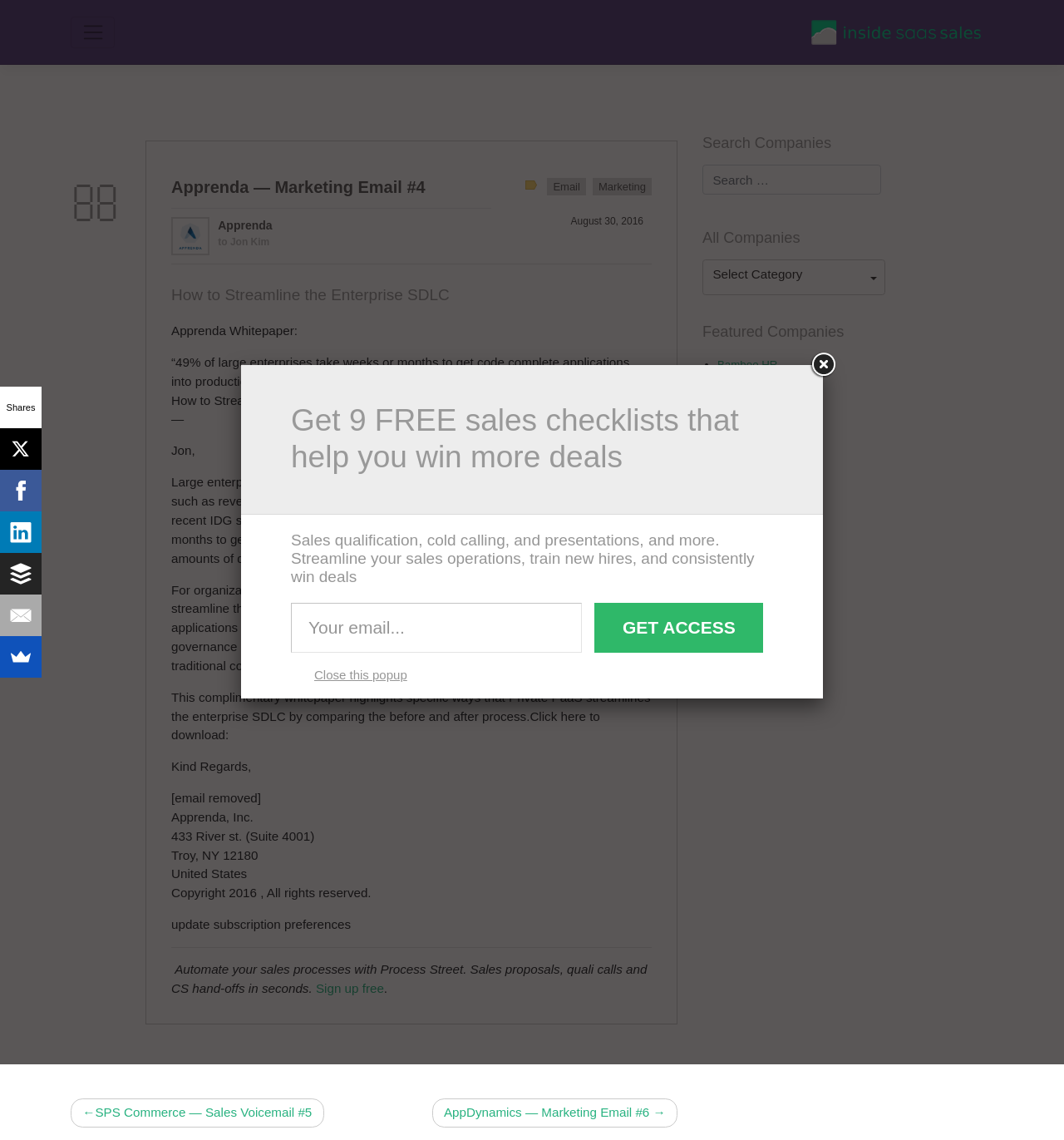Provide the bounding box coordinates of the UI element this sentence describes: "Get Access".

[0.559, 0.529, 0.717, 0.572]